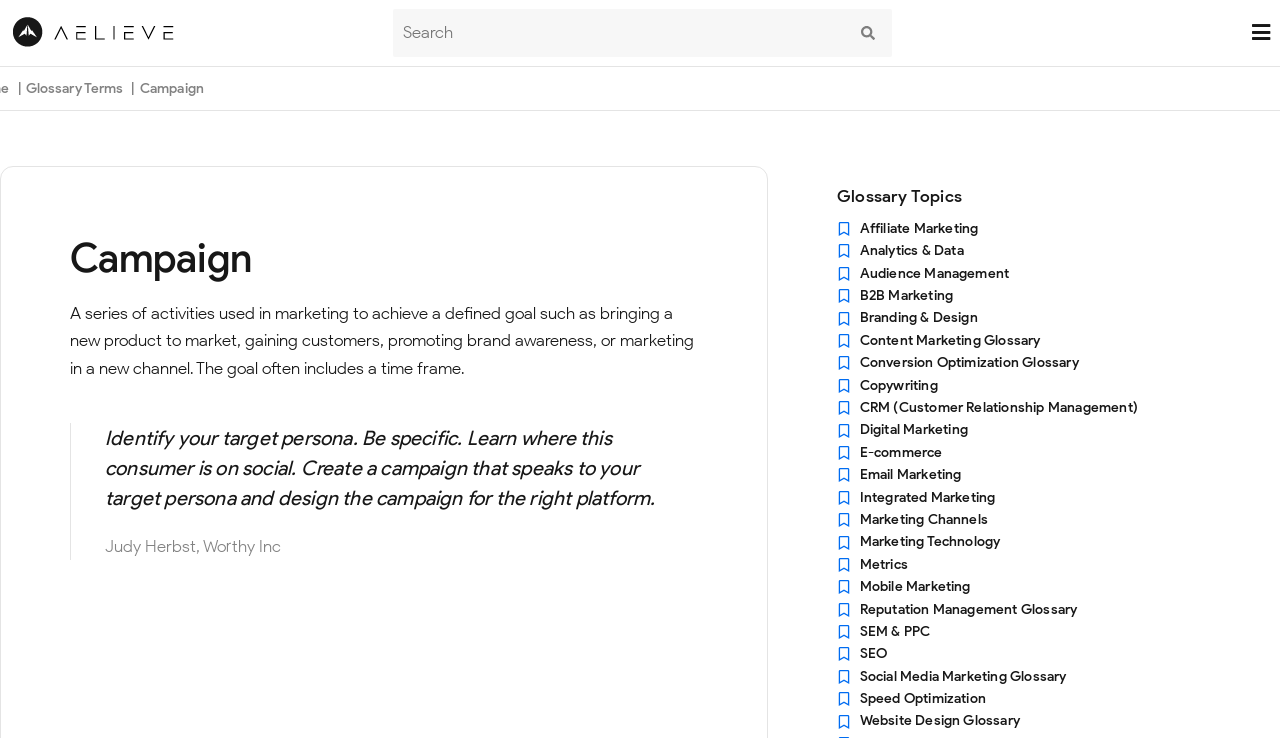Please identify the bounding box coordinates of the element I should click to complete this instruction: 'submit search'. The coordinates should be given as four float numbers between 0 and 1, like this: [left, top, right, bottom].

[0.659, 0.012, 0.697, 0.077]